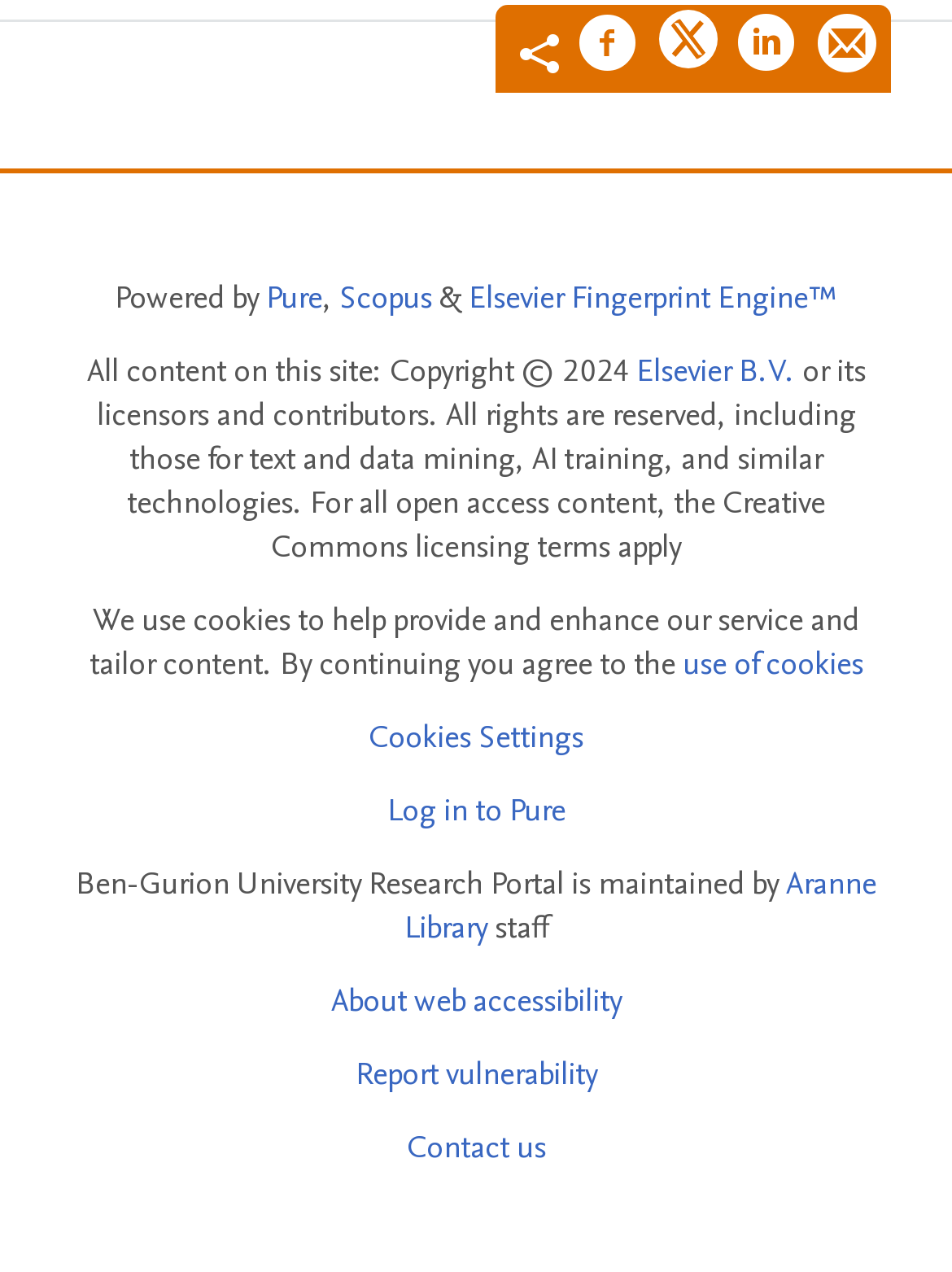Mark the bounding box of the element that matches the following description: "Log in to Pure".

[0.406, 0.619, 0.594, 0.654]